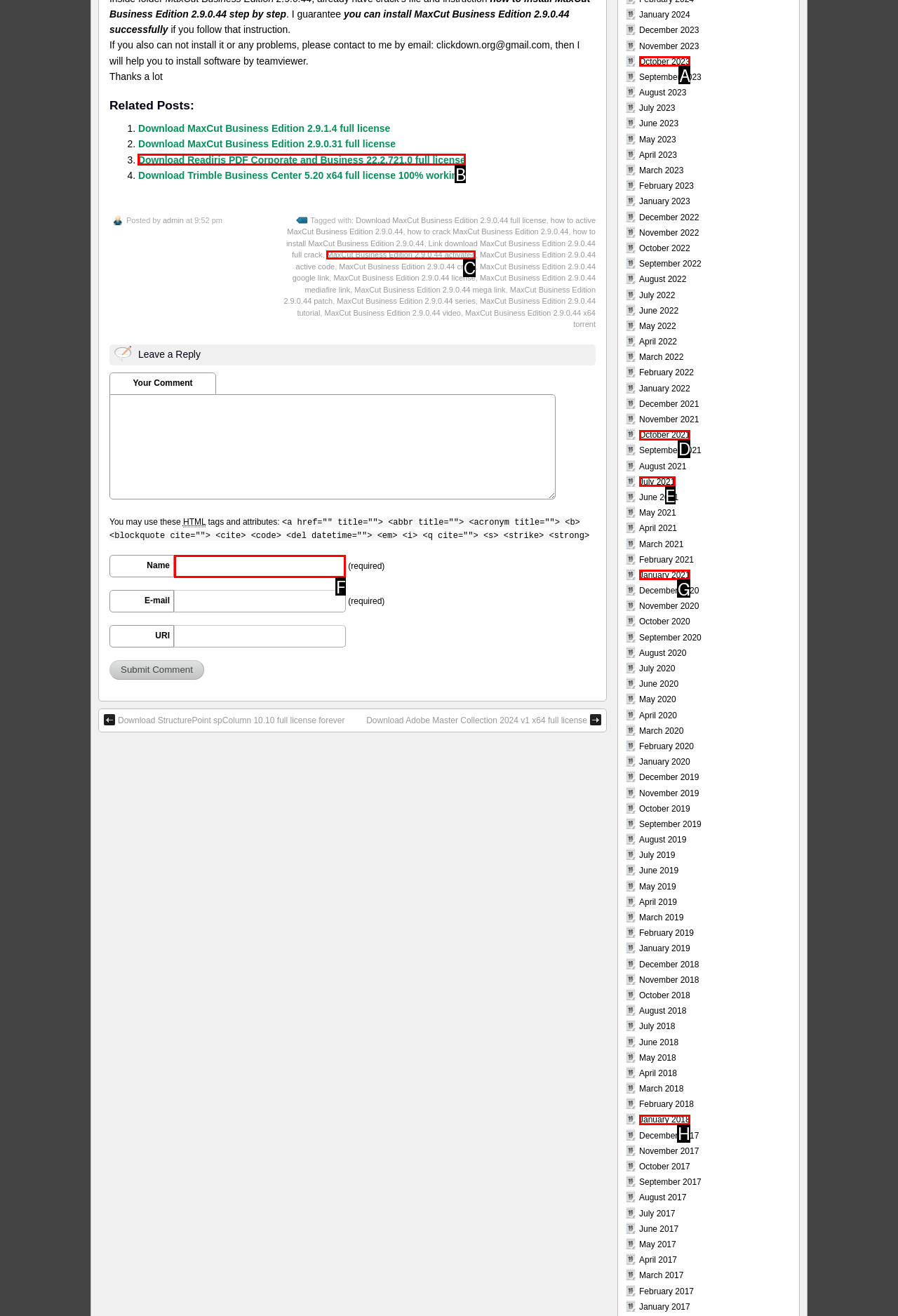Point out the letter of the HTML element you should click on to execute the task: Enter your name in the 'Name' field
Reply with the letter from the given options.

F